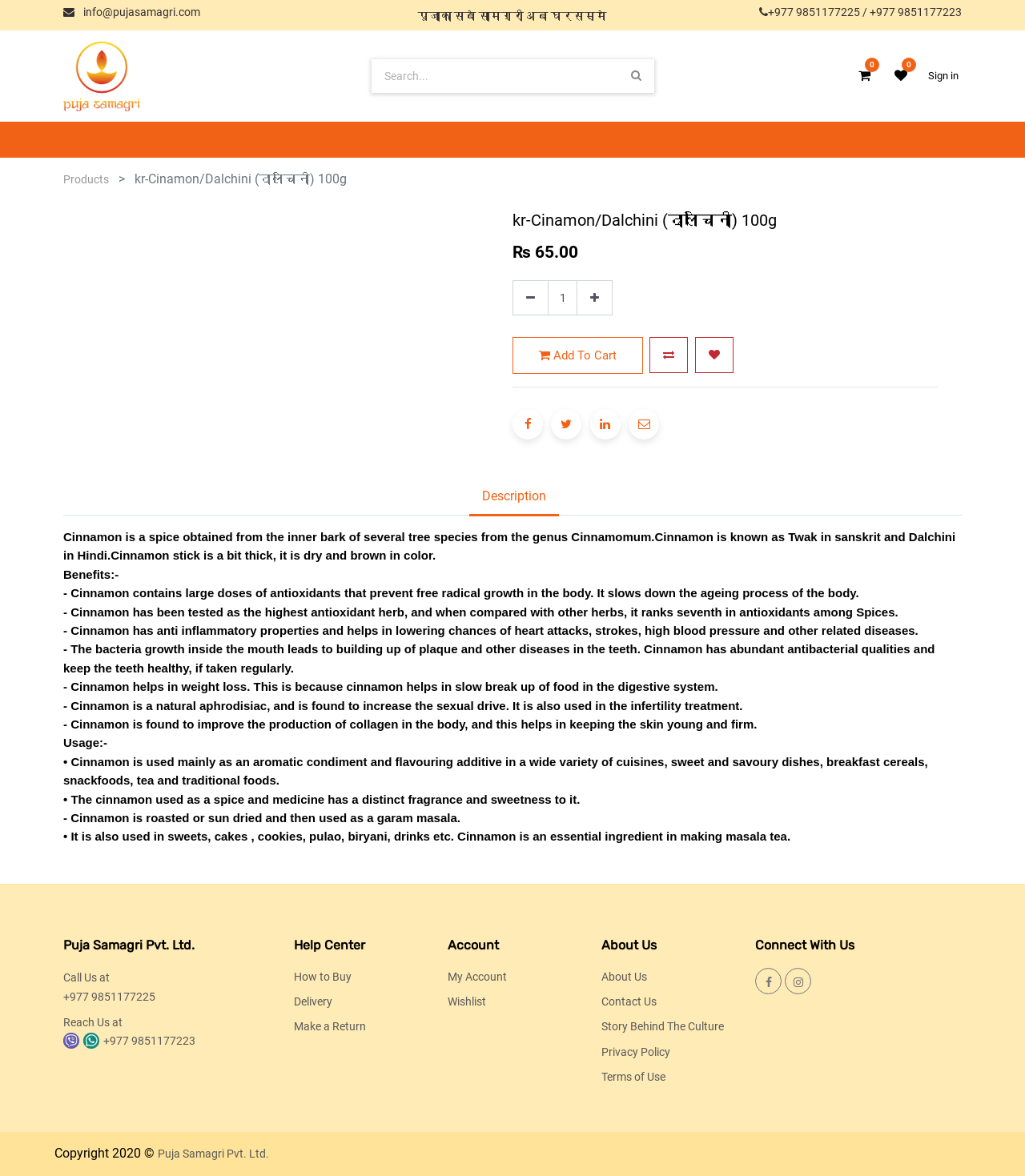Use a single word or phrase to answer the following:
What is the name of the company selling kr-Cinamon/Dalchini?

Puja Samagri Pvt. Ltd.